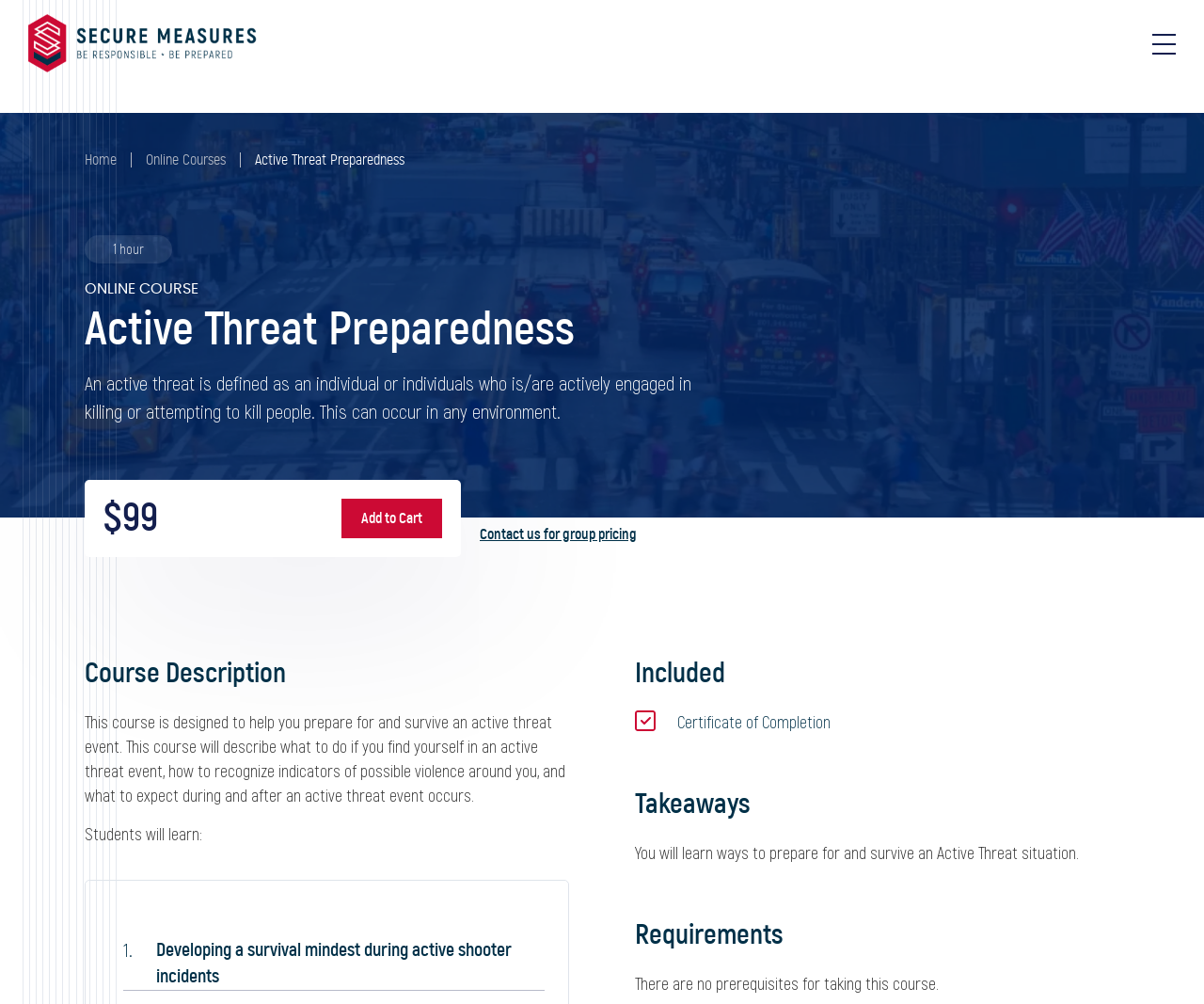Determine and generate the text content of the webpage's headline.

Active Threat Preparedness